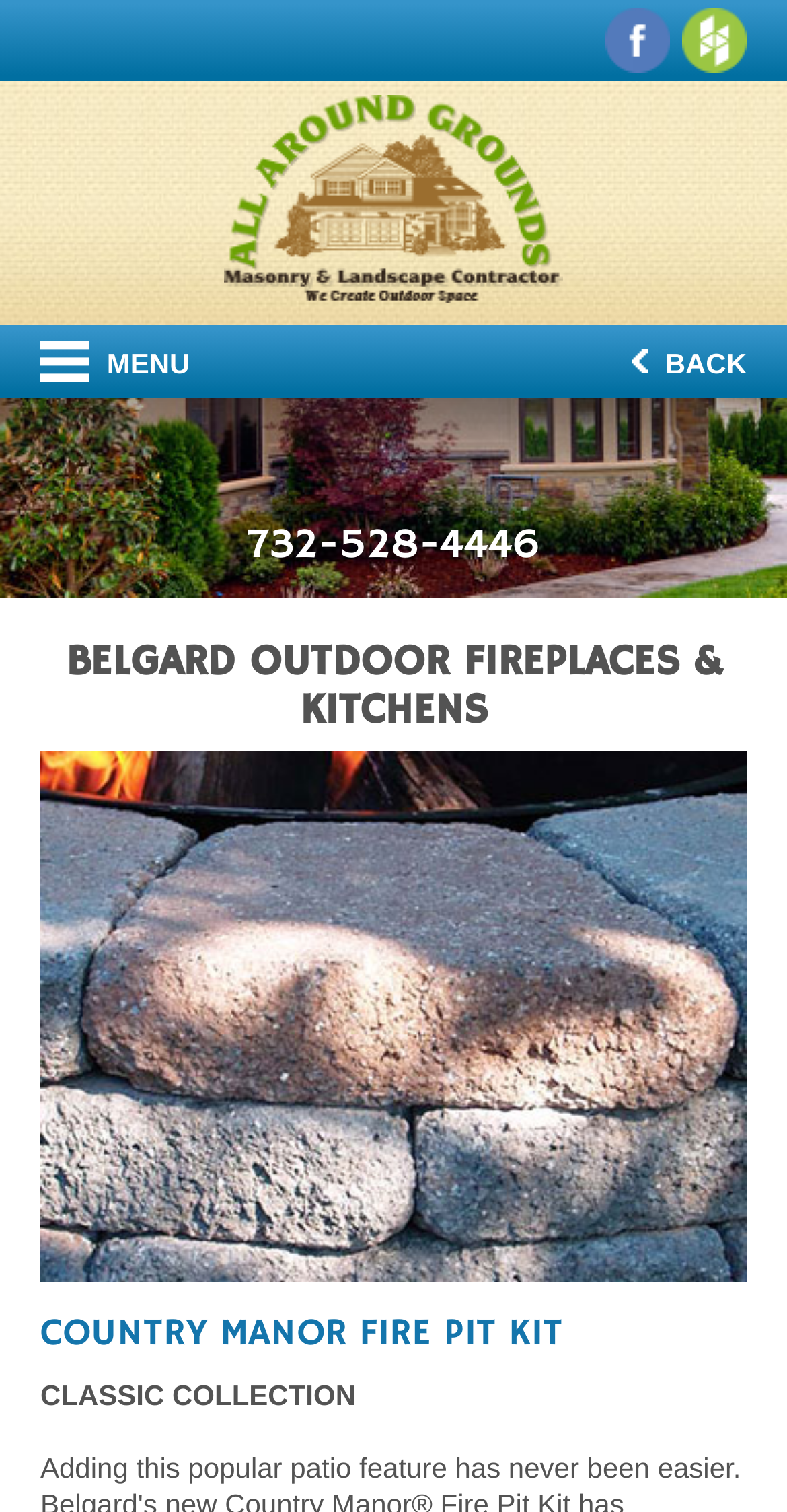What is the collection name?
Please answer the question with a detailed response using the information from the screenshot.

I found the collection name by looking at the static text at the bottom of the page, which is 'CLASSIC COLLECTION'. This text is likely to be the collection name since it is a separate element from the product name.